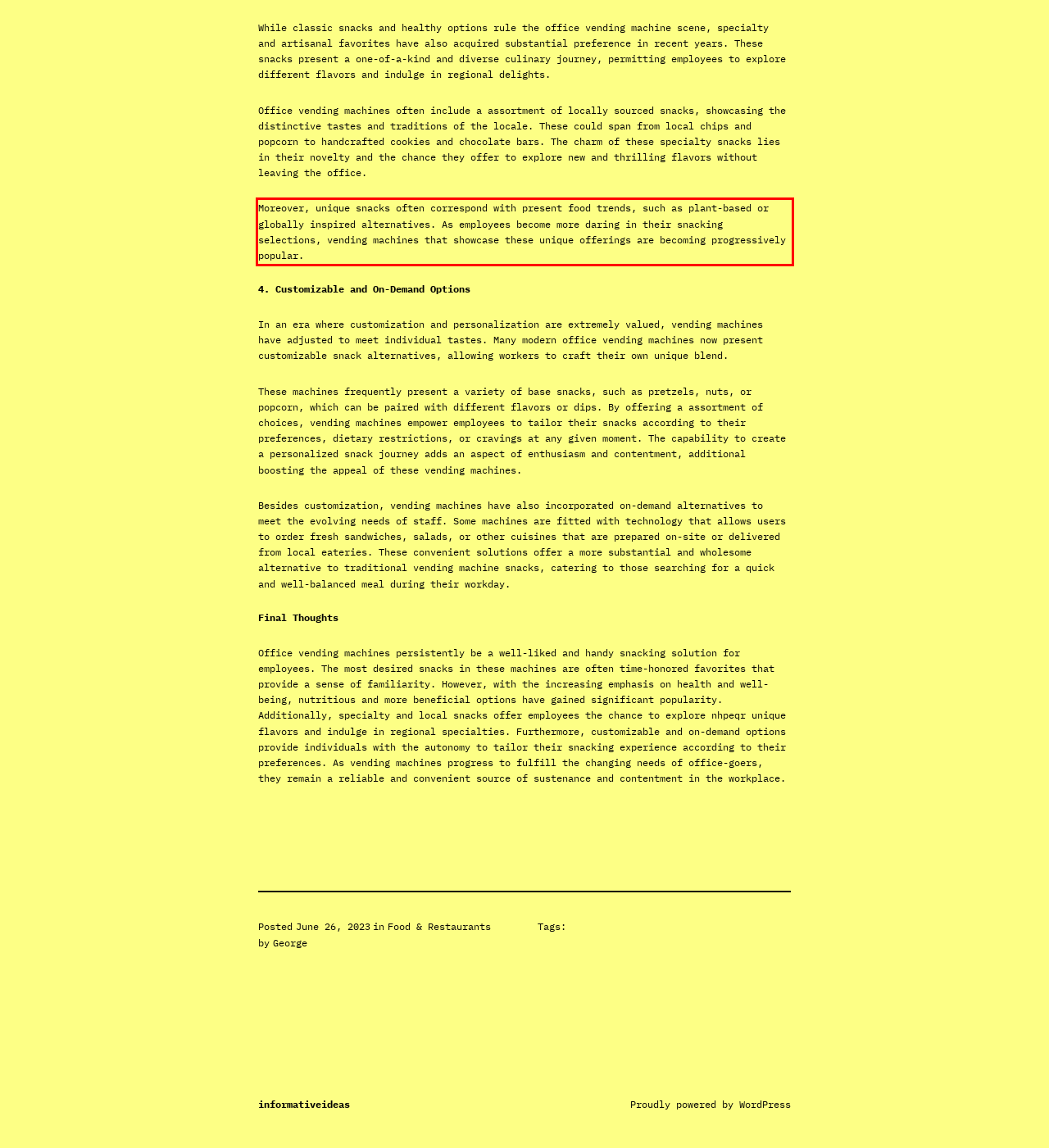Using the provided screenshot, read and generate the text content within the red-bordered area.

Moreover, unique snacks often correspond with present food trends, such as plant-based or globally inspired alternatives. As employees become more daring in their snacking selections, vending machines that showcase these unique offerings are becoming progressively popular.